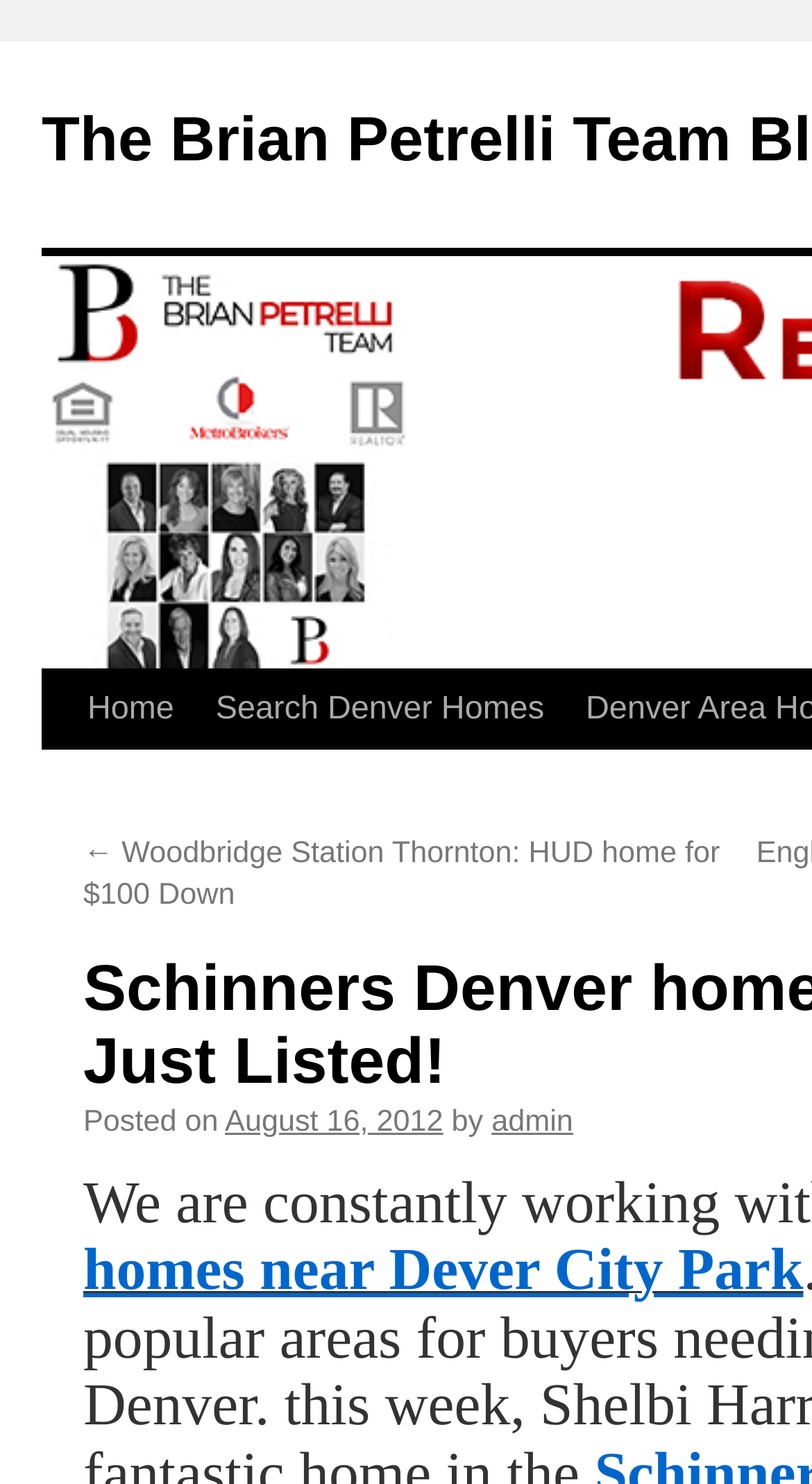Identify the bounding box coordinates of the region that should be clicked to execute the following instruction: "Browse Vacancies".

None